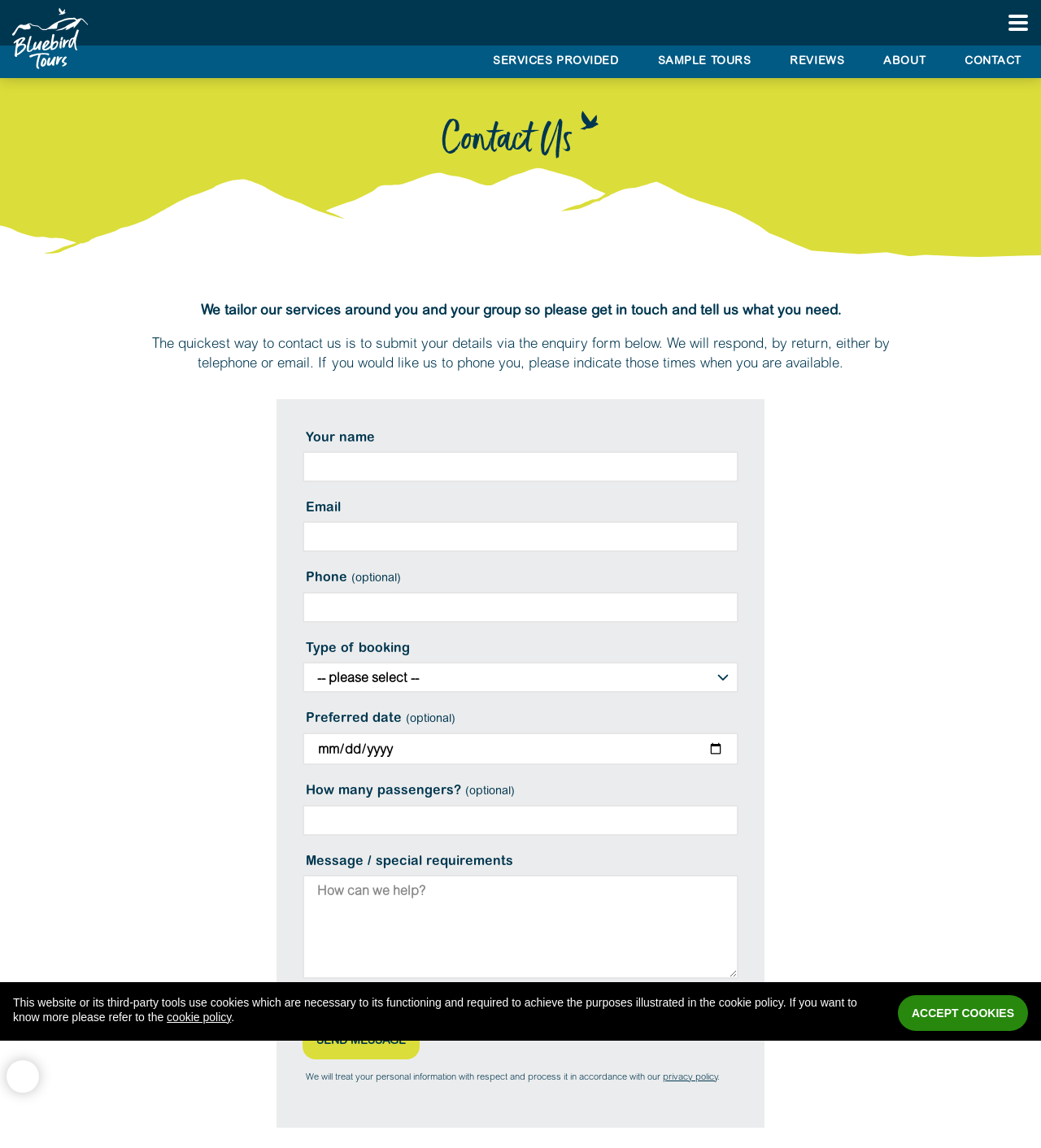Determine the bounding box coordinates of the clickable region to execute the instruction: "Click the 'Send message' button". The coordinates should be four float numbers between 0 and 1, denoted as [left, top, right, bottom].

[0.291, 0.891, 0.403, 0.923]